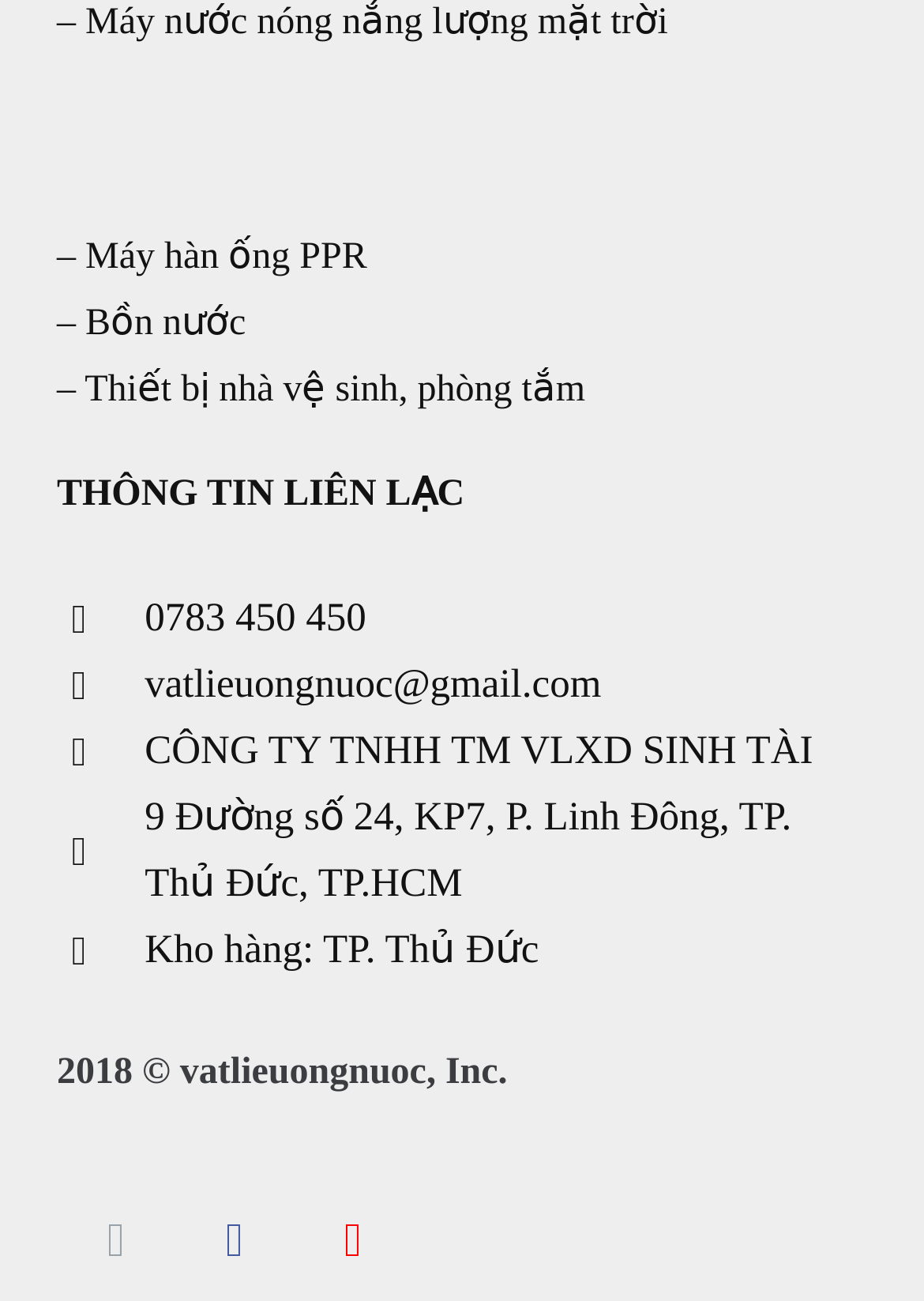Please answer the following question using a single word or phrase: 
What is the phone number?

0783 450 450